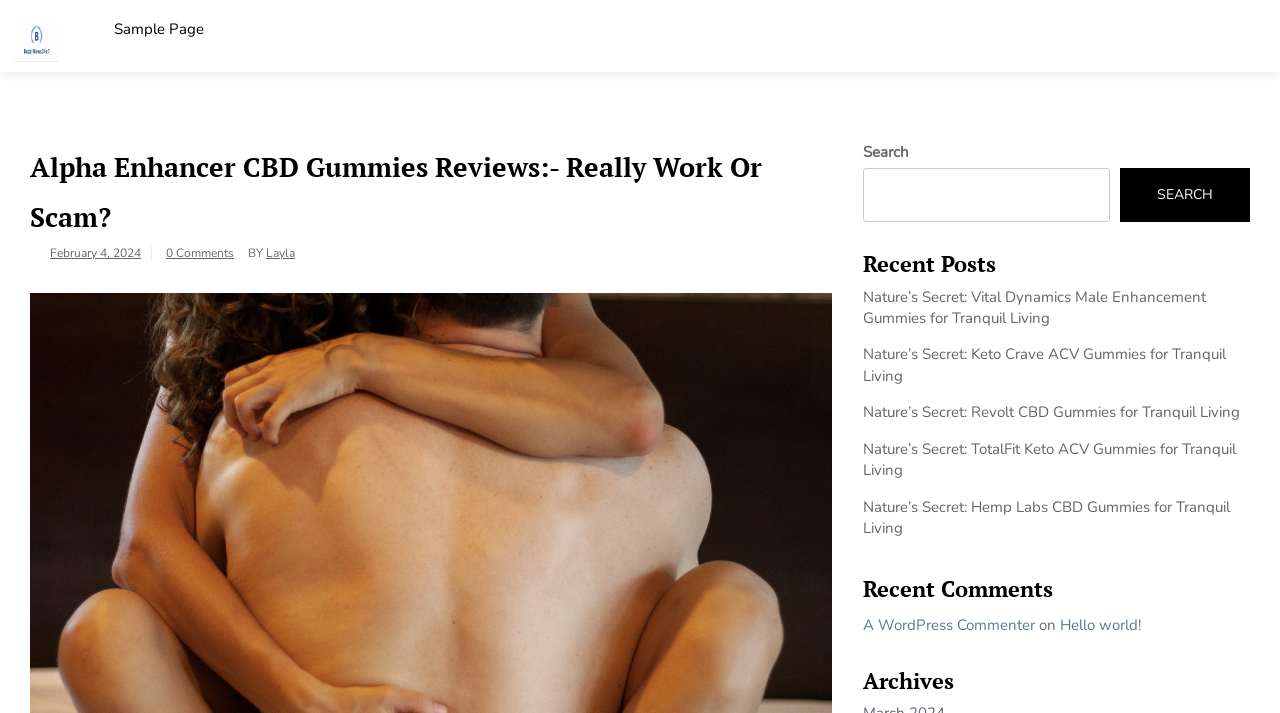What is the purpose of the search box?
Using the image as a reference, deliver a detailed and thorough answer to the question.

I inferred the answer by looking at the search box element and its associated text 'Search', which suggests that the search box is intended for users to search the website.